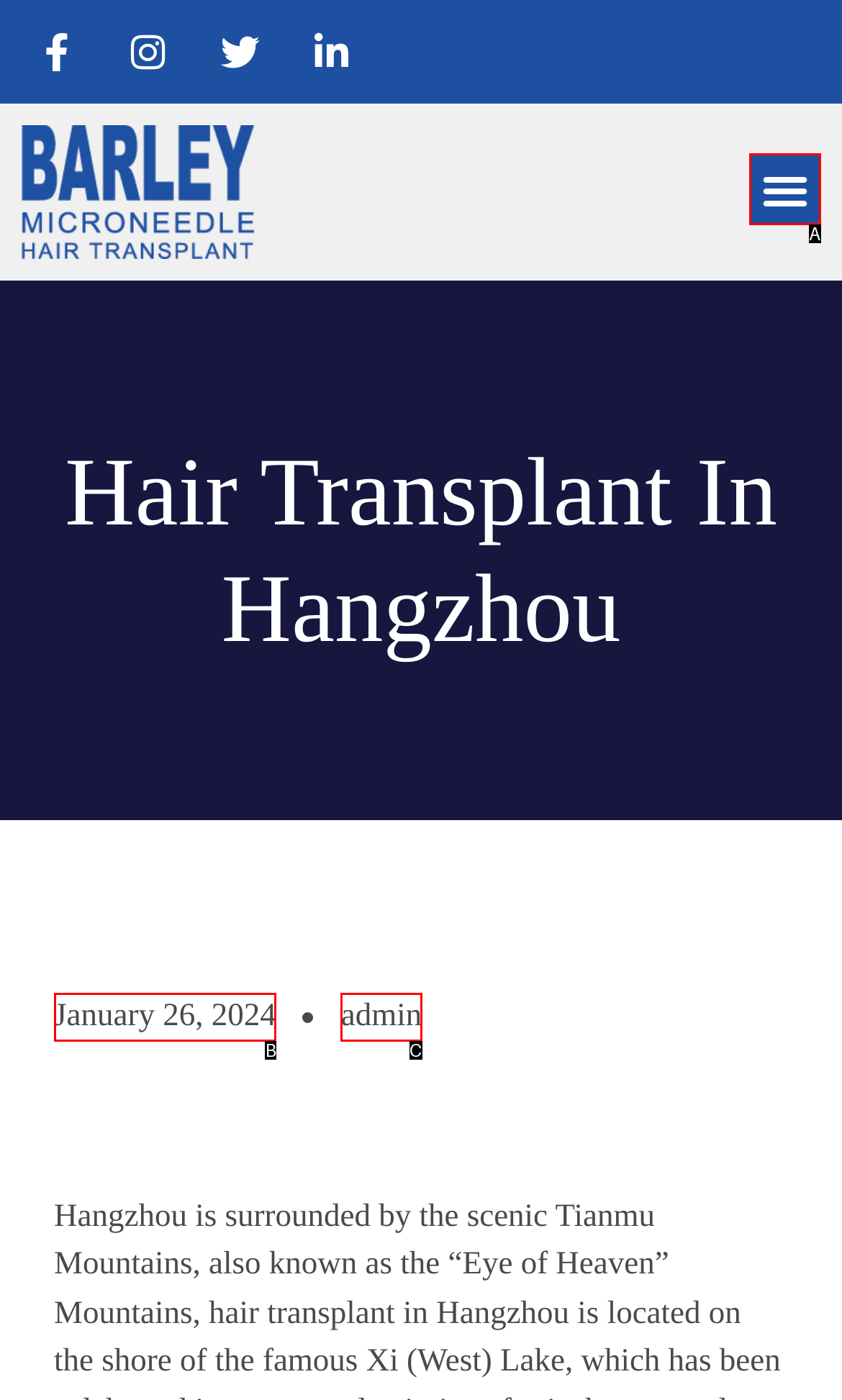Choose the letter that best represents the description: January 26, 2024. Provide the letter as your response.

B